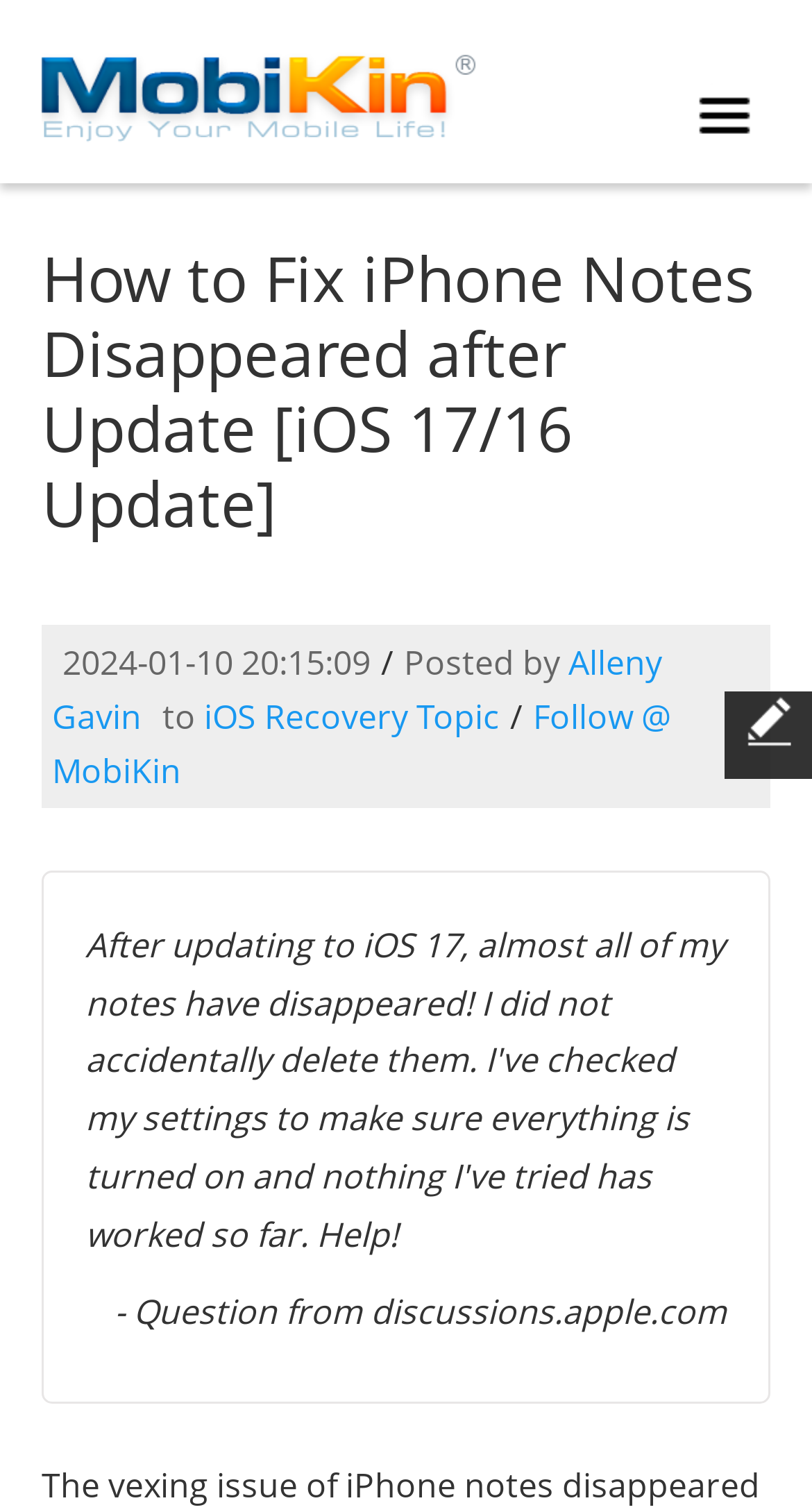Who is the author of the article?
Provide a short answer using one word or a brief phrase based on the image.

Alleny Gavin